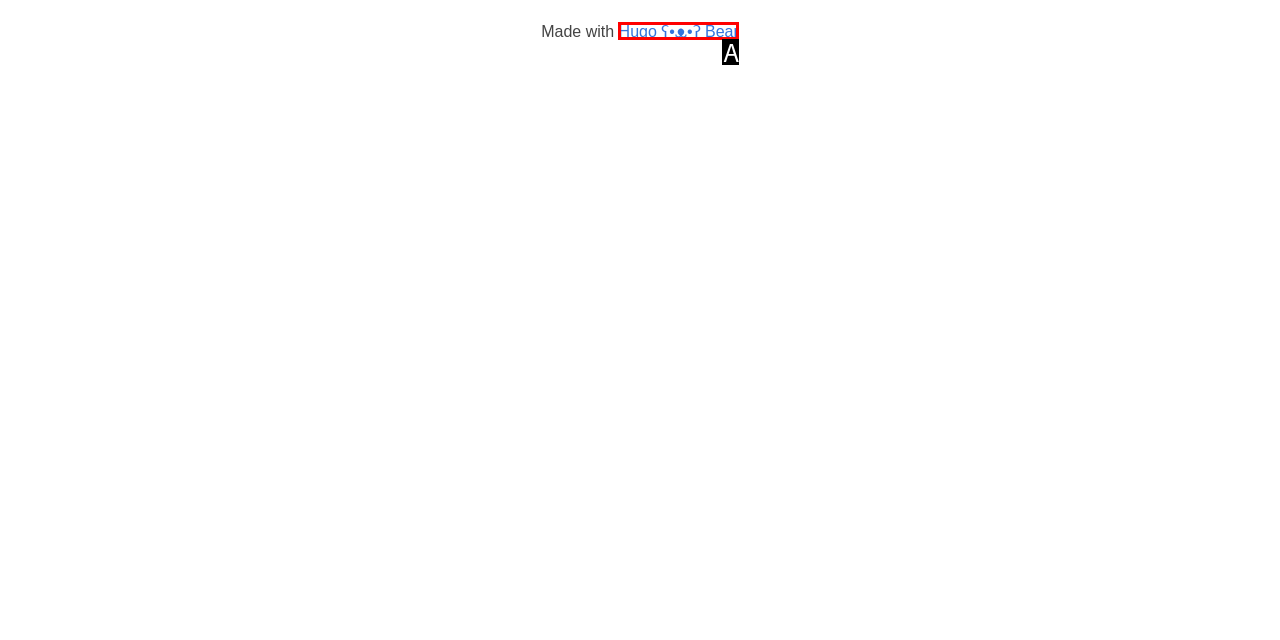Match the HTML element to the description: Hugo ʕ•ᴥ•ʔ Bear. Answer with the letter of the correct option from the provided choices.

A